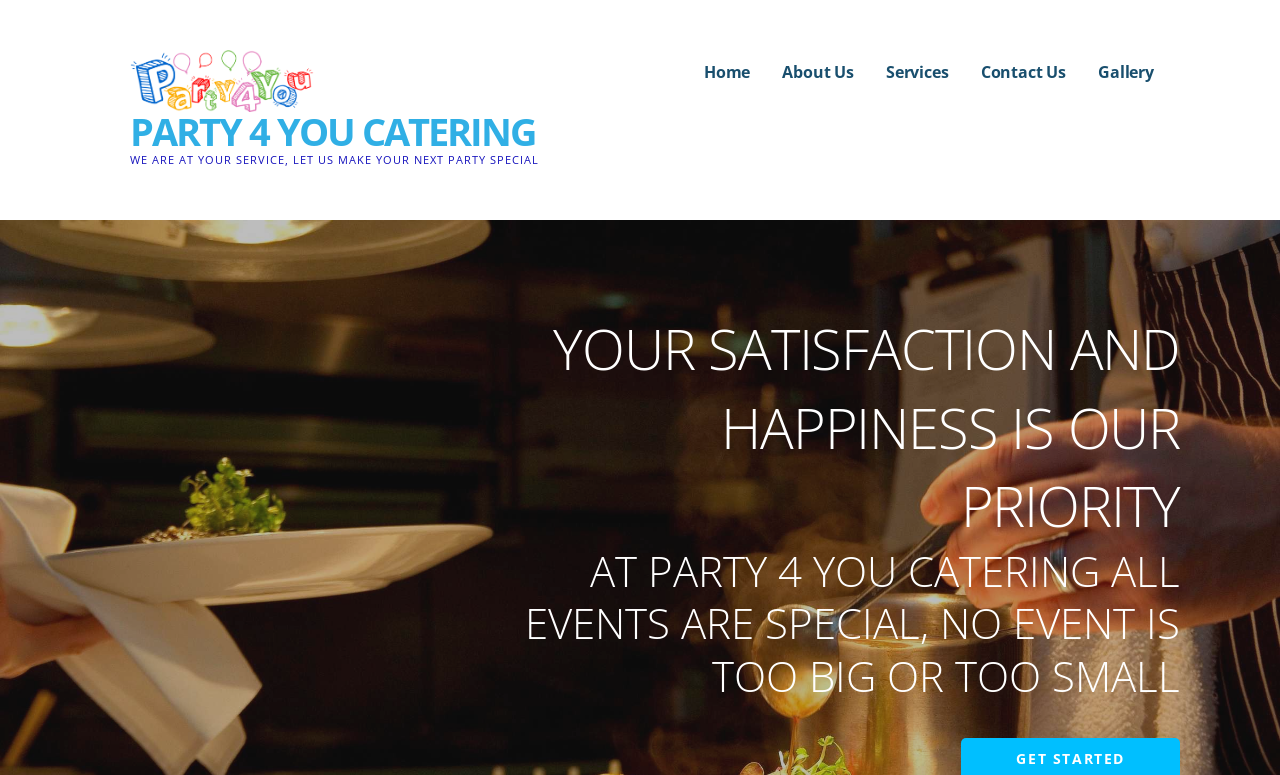What is the priority of the catering service?
Based on the visual, give a brief answer using one word or a short phrase.

Satisfaction and happiness